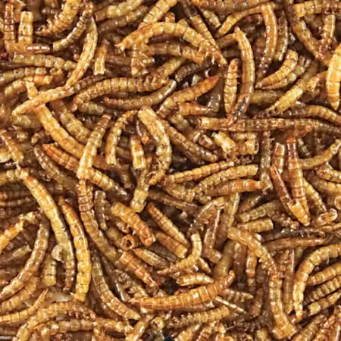Using the elements shown in the image, answer the question comprehensively: Where can mealworms be purchased?

According to the caption, mealworms are commonly available for purchase online, particularly at competitive prices, making it convenient for pet owners to obtain them.